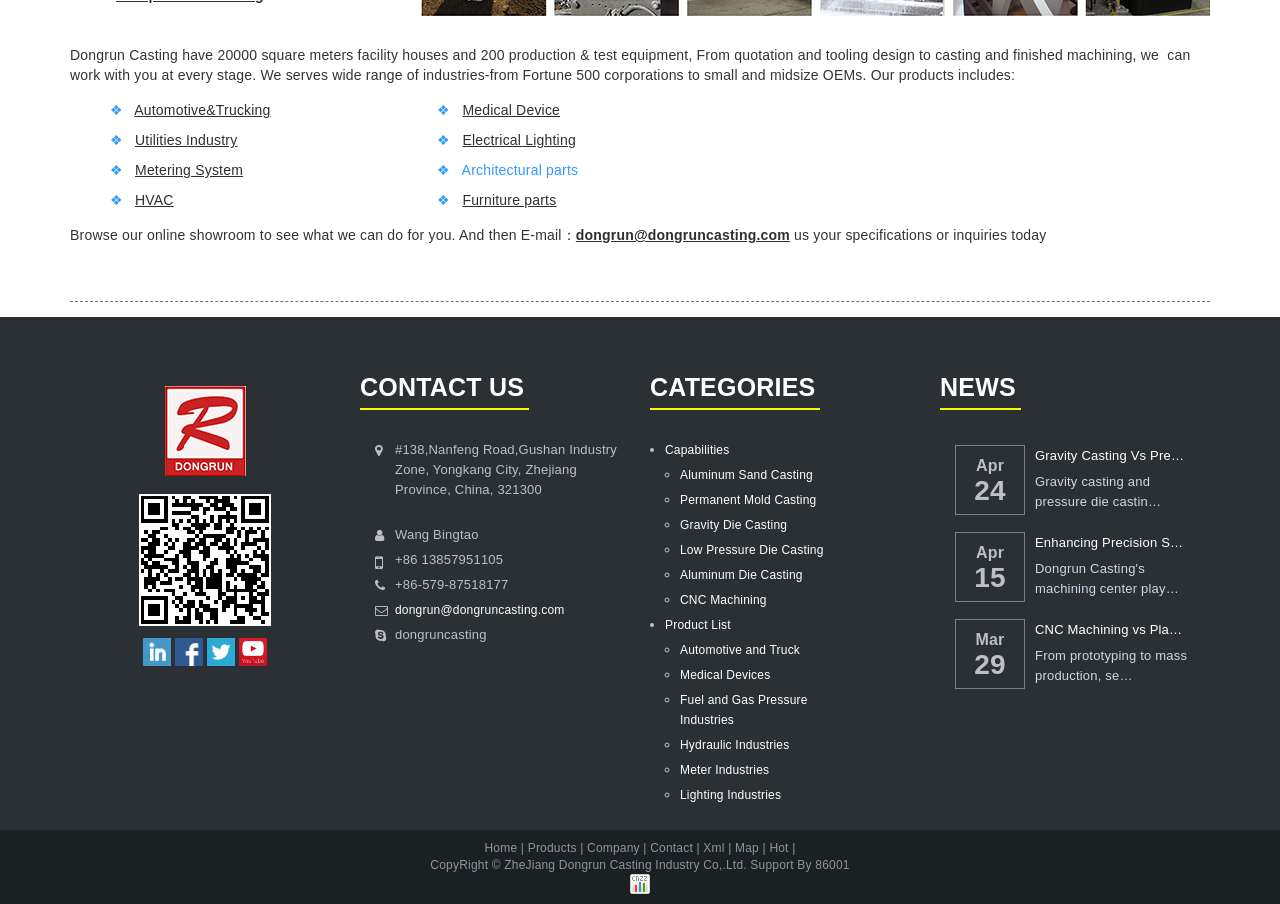Pinpoint the bounding box coordinates of the clickable element to carry out the following instruction: "Call us at 250 443 1513."

None